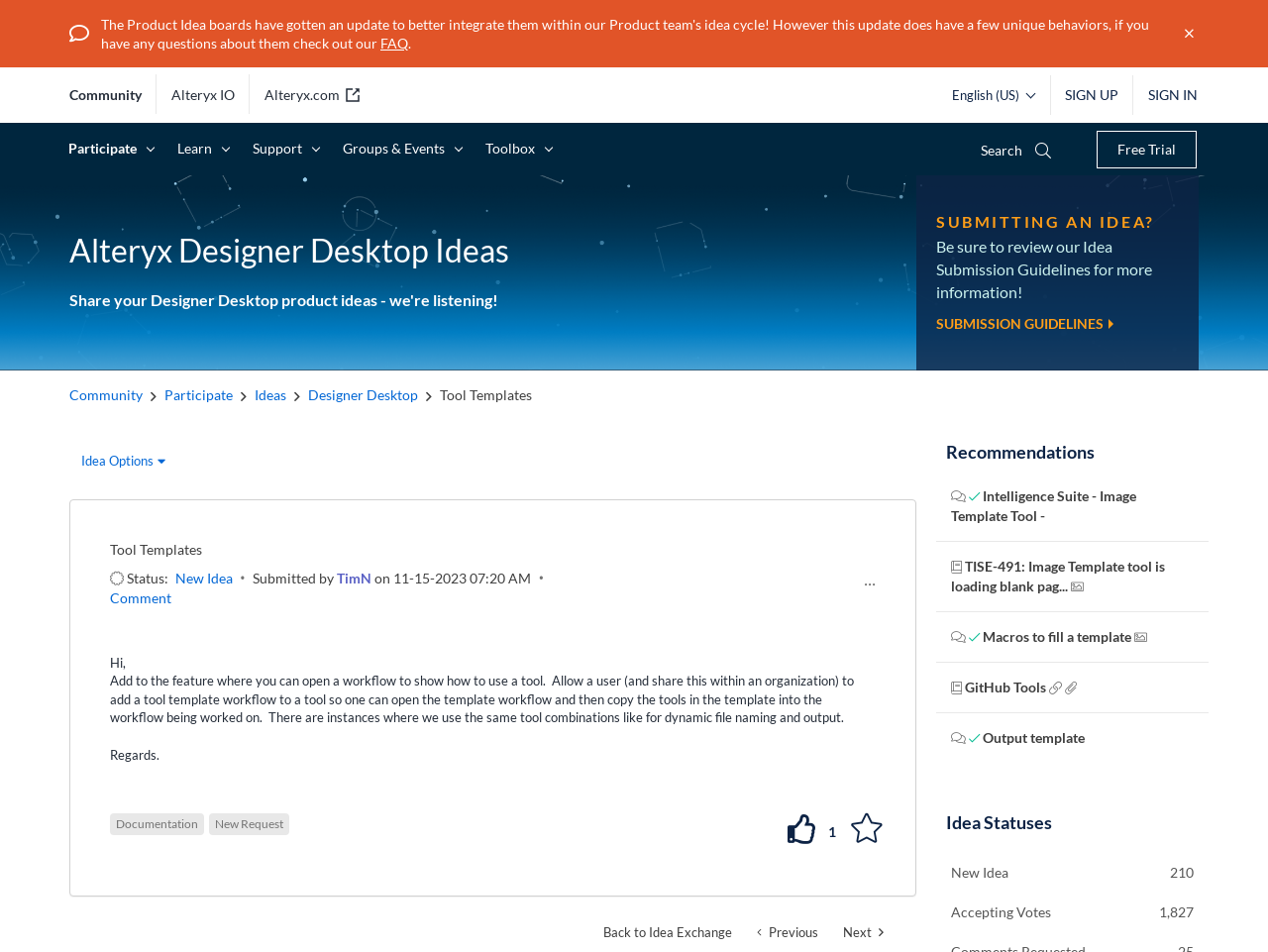What is the status of the idea?
Please answer the question with a detailed response using the information from the screenshot.

I found the answer by looking at the section that says 'Status: Submitted by TimN on 11-15-2023 07:20 AM'. This suggests that the status of the idea is 'Submitted'.